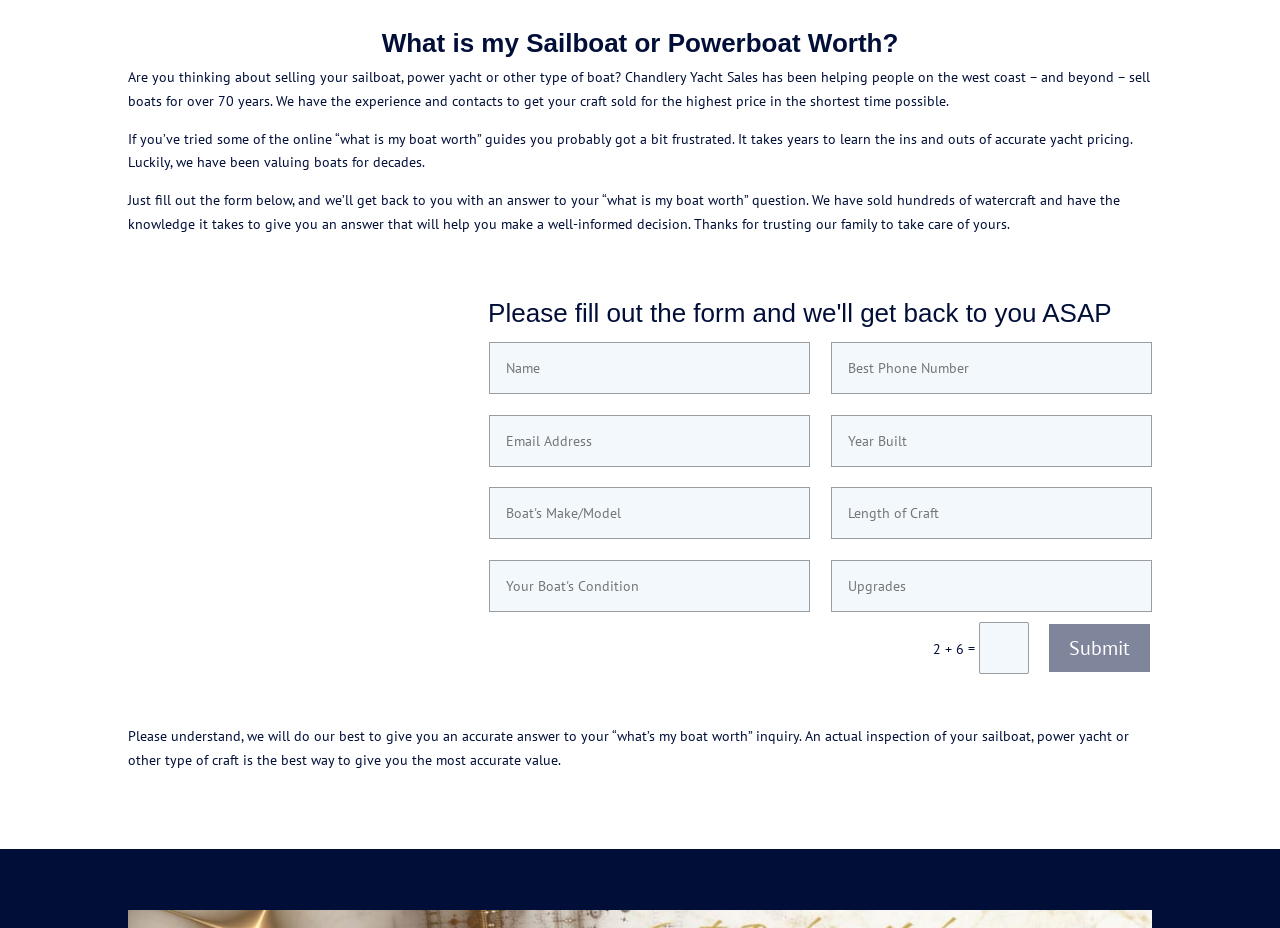Find the coordinates for the bounding box of the element with this description: "Submit".

[0.818, 0.67, 0.9, 0.726]